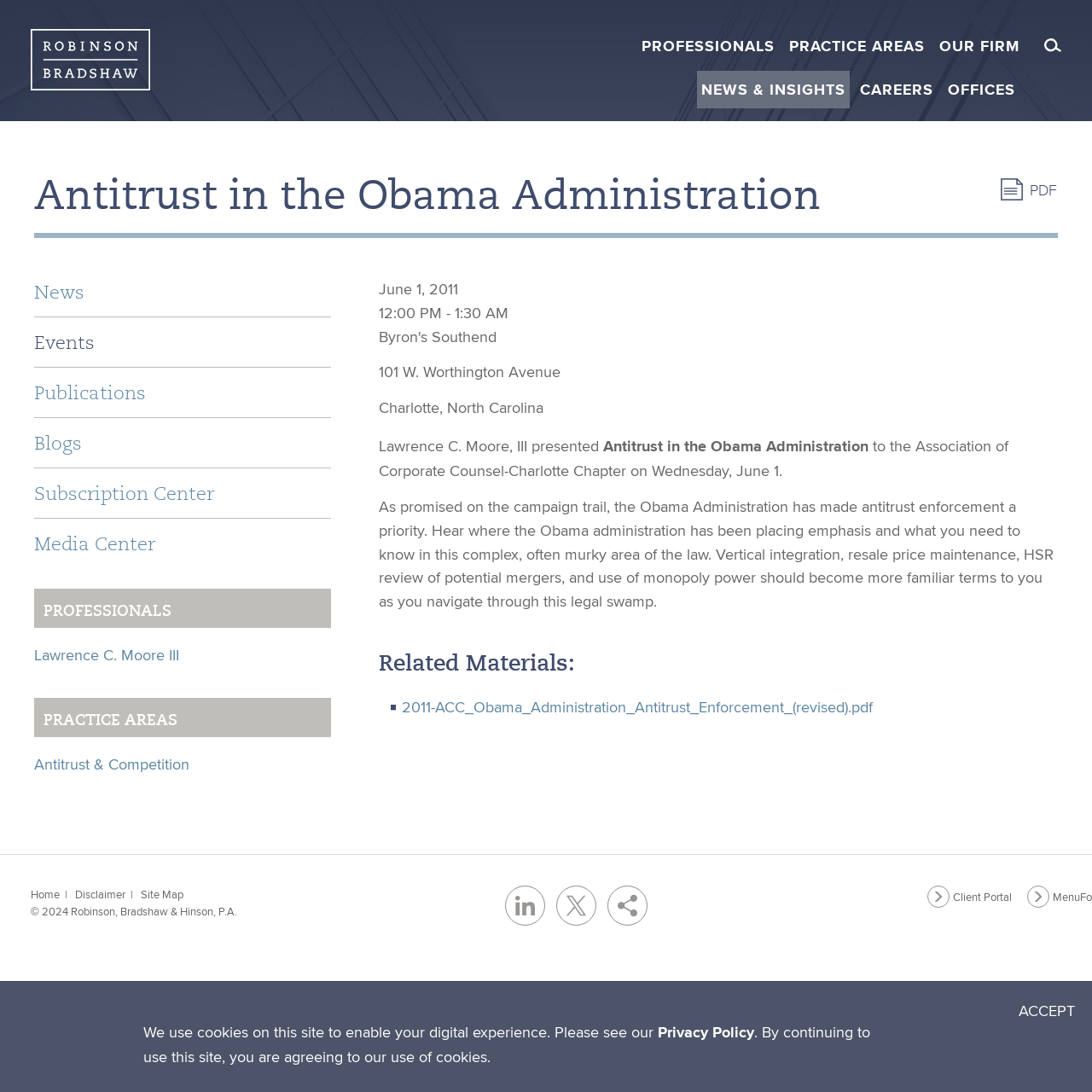Could you highlight the region that needs to be clicked to execute the instruction: "Read news"?

[0.031, 0.256, 0.077, 0.278]